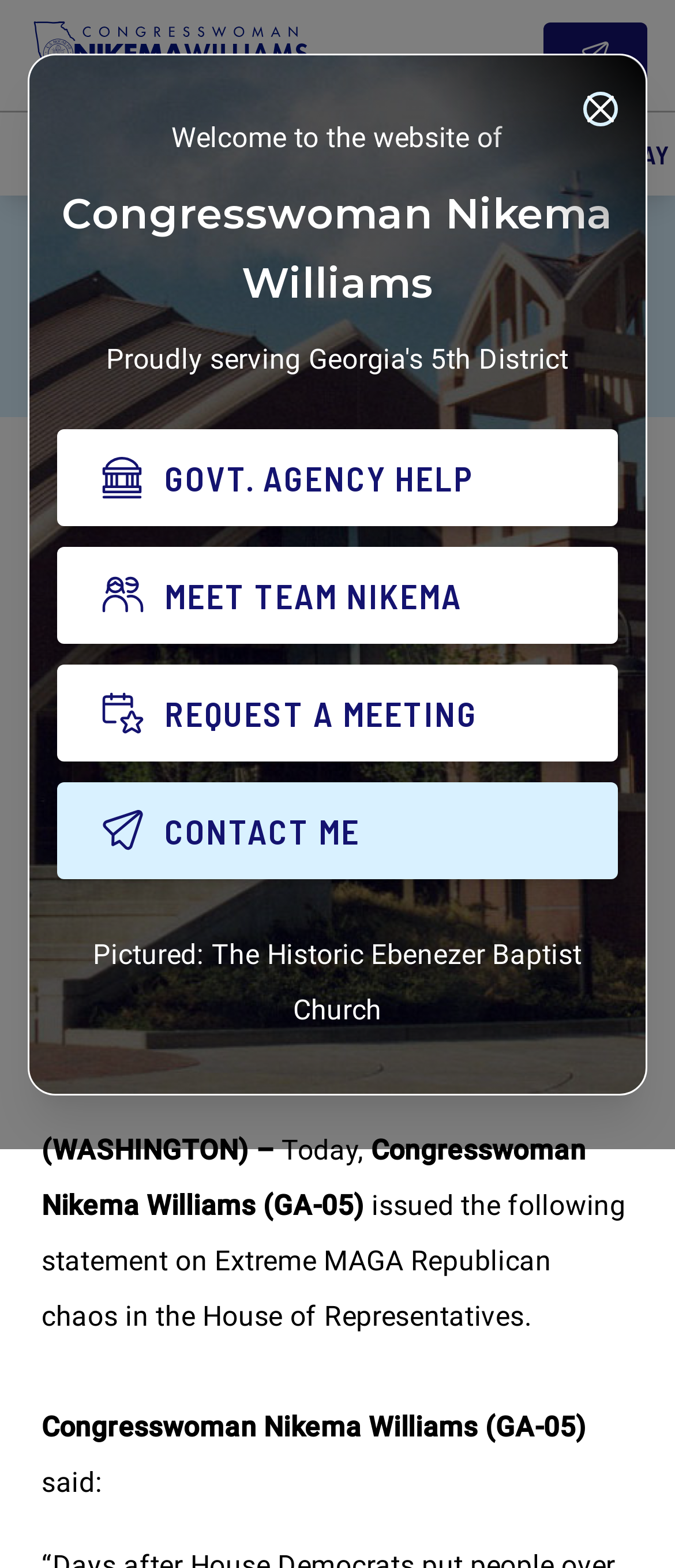Please determine the bounding box coordinates of the area that needs to be clicked to complete this task: 'Read the PRESS releases'. The coordinates must be four float numbers between 0 and 1, formatted as [left, top, right, bottom].

[0.671, 0.072, 0.865, 0.125]